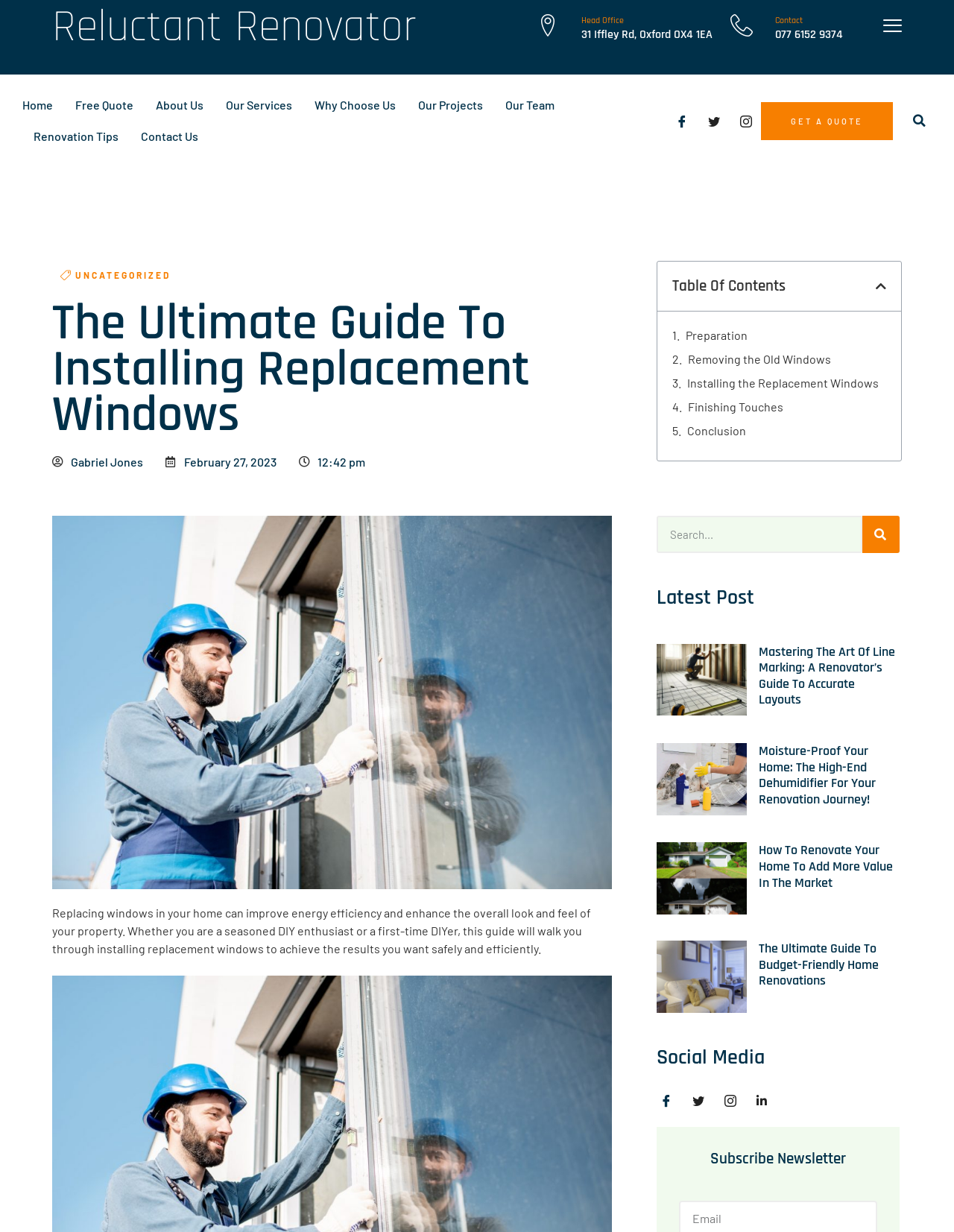Predict the bounding box coordinates of the area that should be clicked to accomplish the following instruction: "Click on the 'GET A QUOTE' button". The bounding box coordinates should consist of four float numbers between 0 and 1, i.e., [left, top, right, bottom].

[0.798, 0.083, 0.936, 0.114]